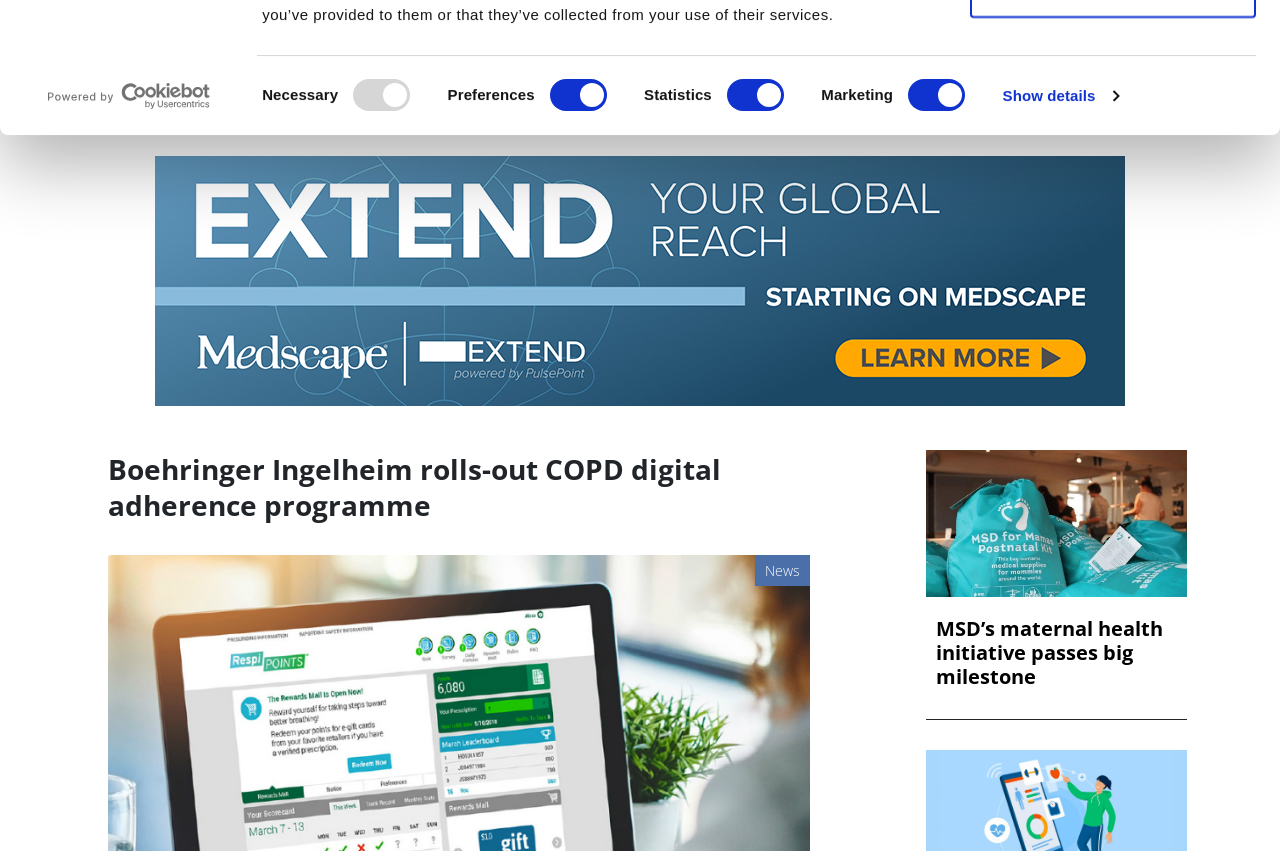Describe every aspect of the webpage comprehensively.

The webpage is about Boehringer Ingelheim's digital adherence program for COPD patients. At the top, there is a dialog box about cookies, which includes a logo and a tab panel with consent options. Below the dialog box, there are social media links, a date display, and a user account menu.

On the left side, there is a navigation menu with categories such as News, Views & Analysis, and Webinars. Below the navigation menu, there is a button to toggle navigation.

The main content area has an advertisement iframe, which contains a heading about Boehringer Ingelheim's COPD digital adherence program. Below the iframe, there is an article section with a heading and an image related to MSD's maternal health initiative. The article section also has a link to the full article.

At the top right corner, there is a search button with a search icon. Above the search button, there are links to sign up and log in.